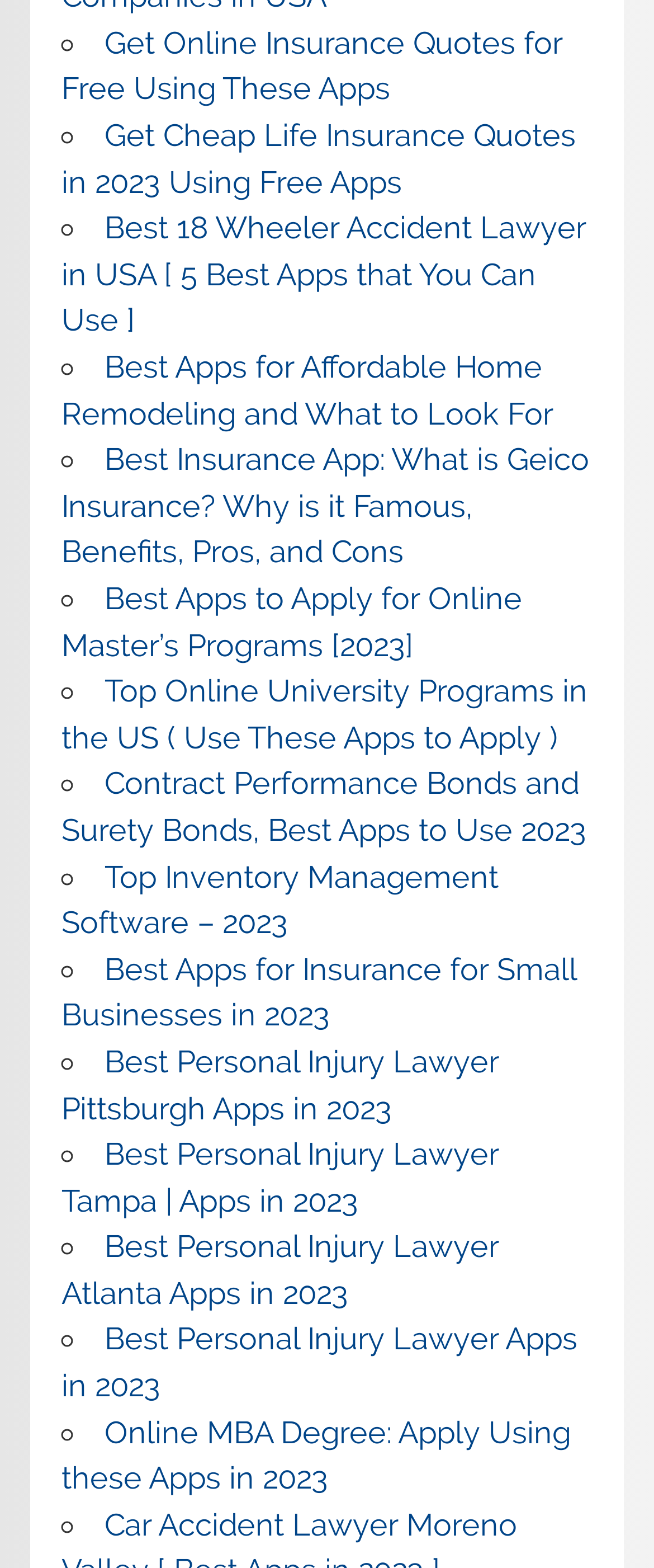Provide a short, one-word or phrase answer to the question below:
How many links are on the webpage?

20